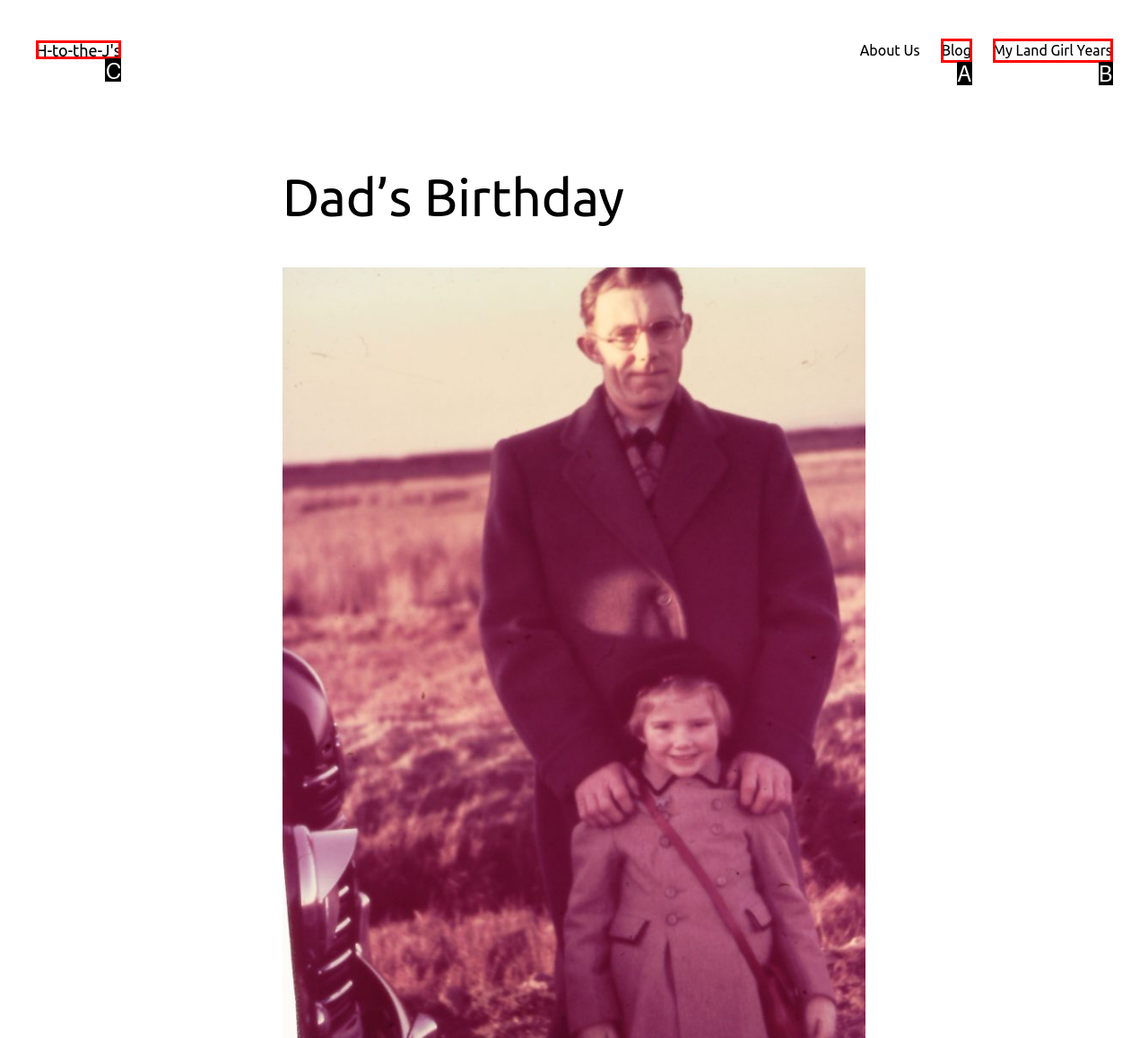Pick the HTML element that corresponds to the description: My Land Girl Years
Answer with the letter of the correct option from the given choices directly.

B